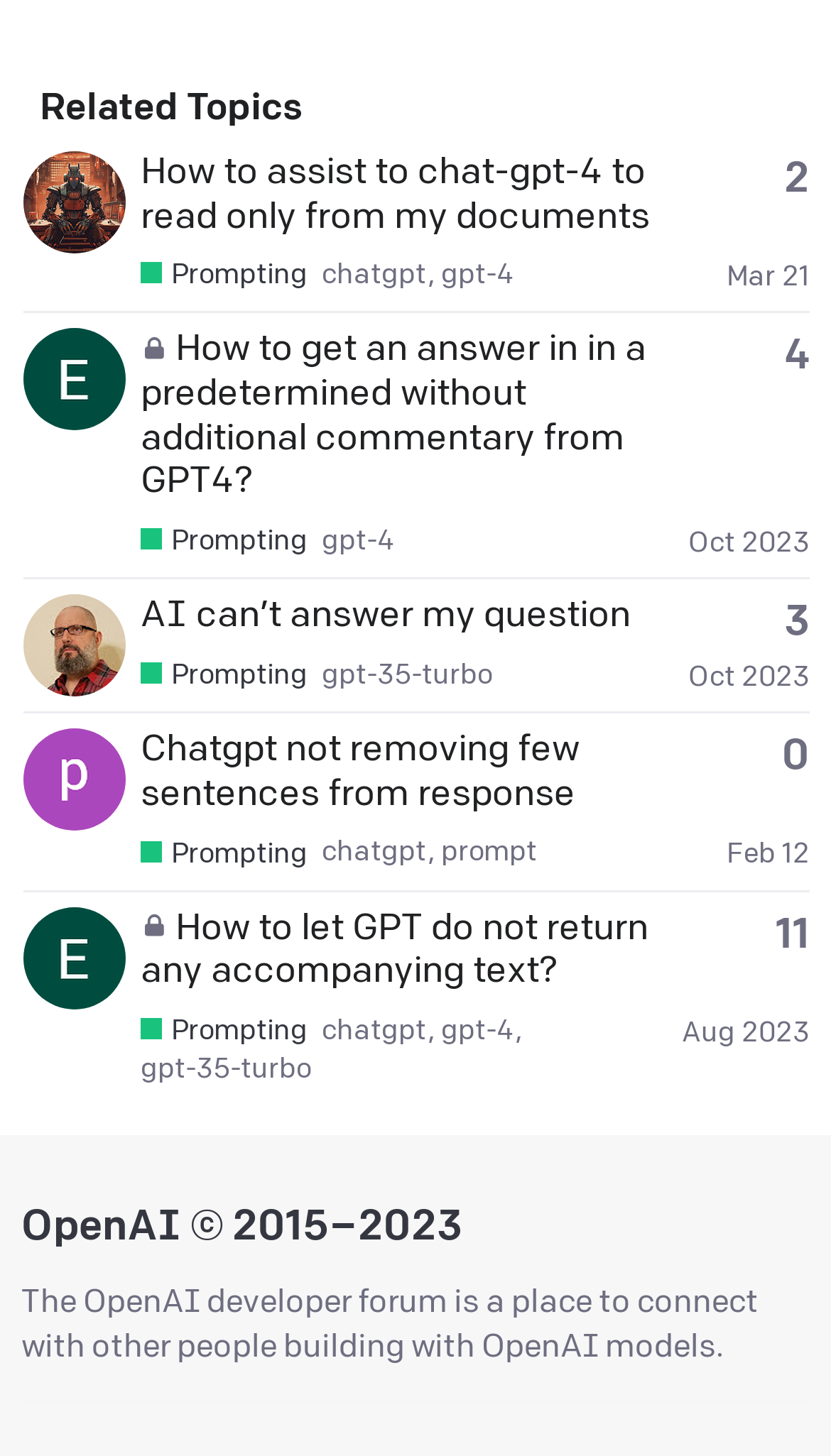Please locate the bounding box coordinates for the element that should be clicked to achieve the following instruction: "View topic 'How to assist to chat-gpt-4 to read only from my documents'". Ensure the coordinates are given as four float numbers between 0 and 1, i.e., [left, top, right, bottom].

[0.027, 0.104, 0.974, 0.215]